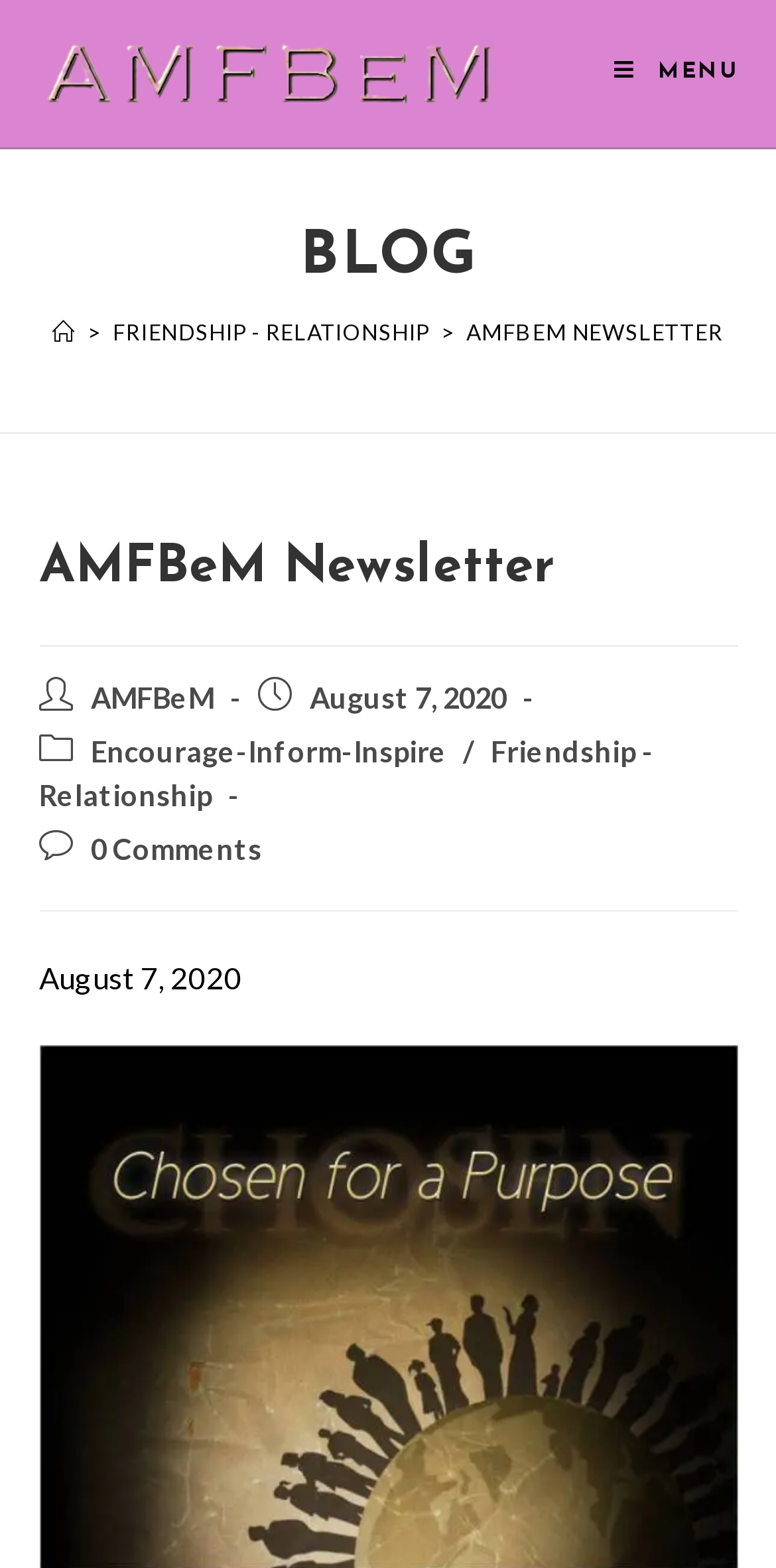Determine the bounding box coordinates for the region that must be clicked to execute the following instruction: "view October 2012".

None